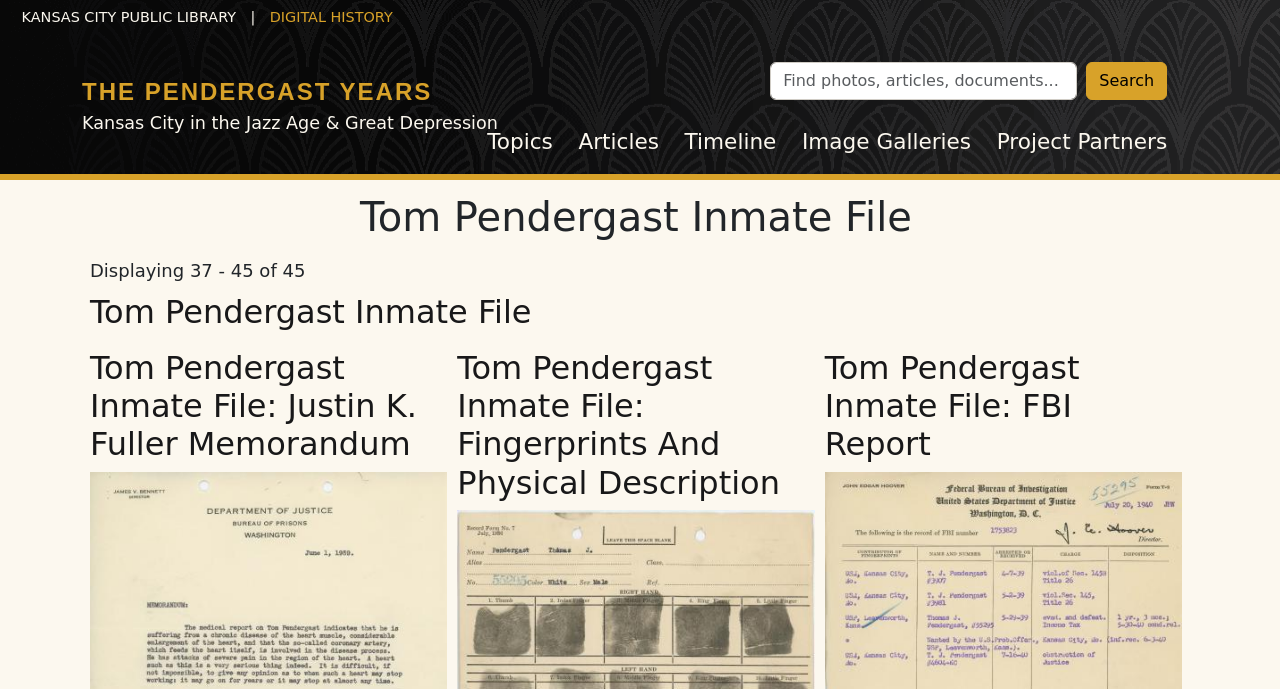Can you find the bounding box coordinates of the area I should click to execute the following instruction: "Visit the digital history page"?

[0.211, 0.013, 0.307, 0.037]